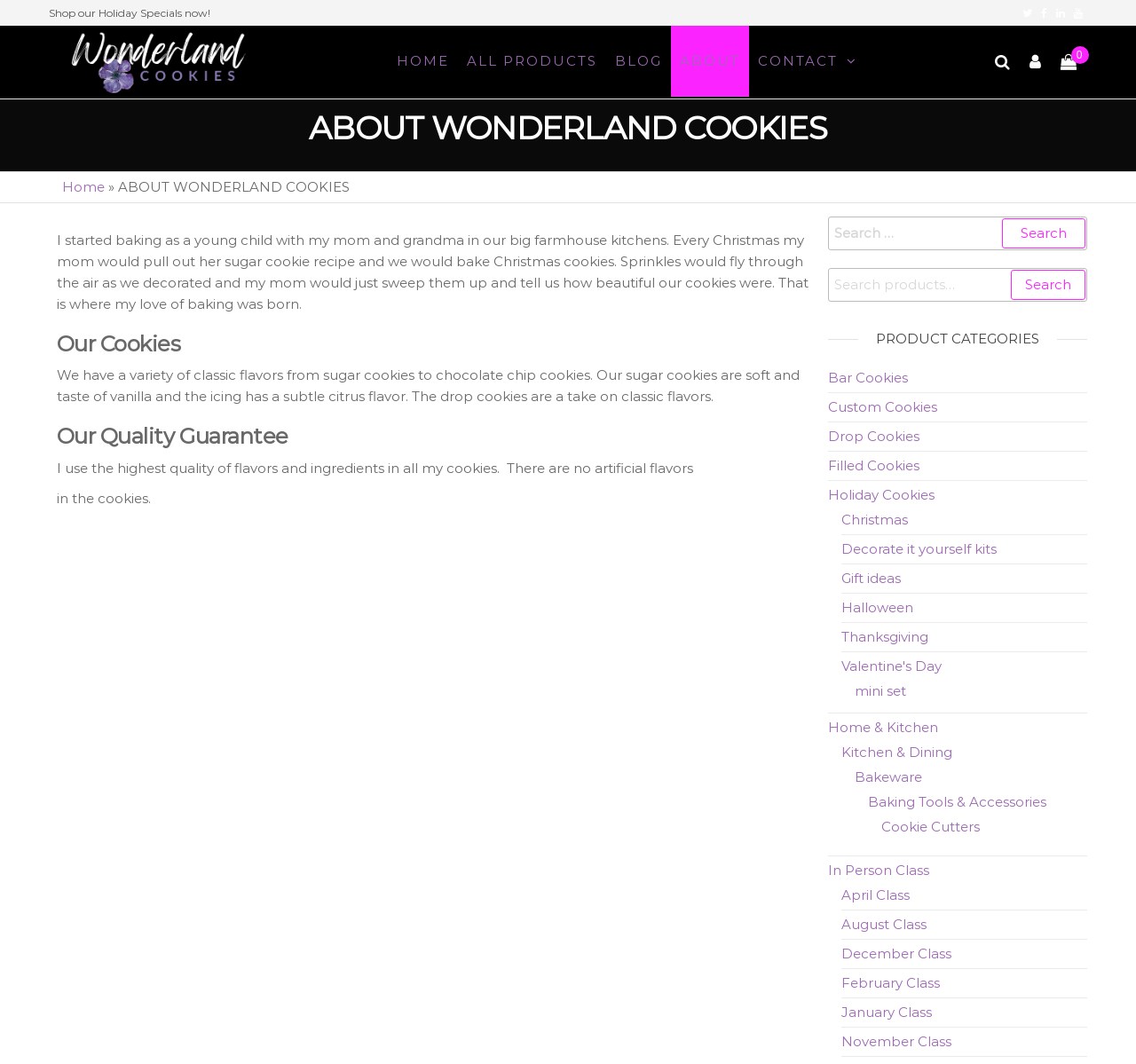What is the purpose of the search box?
Give a one-word or short-phrase answer derived from the screenshot.

To search for products